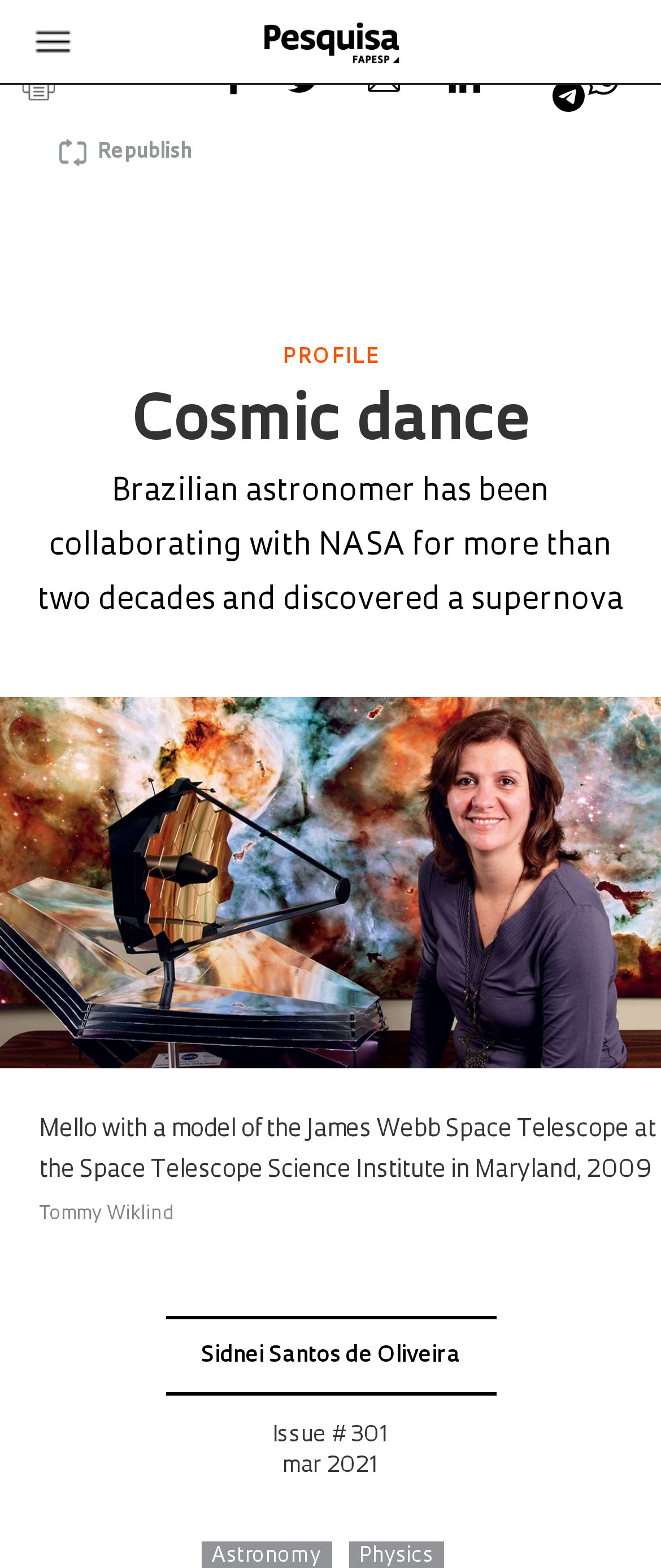What is the profession of Duilia de Mello?
Kindly answer the question with as much detail as you can.

Based on the webpage, Duilia de Mello is a Brazilian astronomer who has been collaborating with NASA for more than two decades and discovered a supernova.